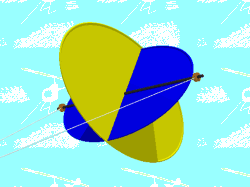What is the color of the sky in the background? From the image, respond with a single word or brief phrase.

Light blue